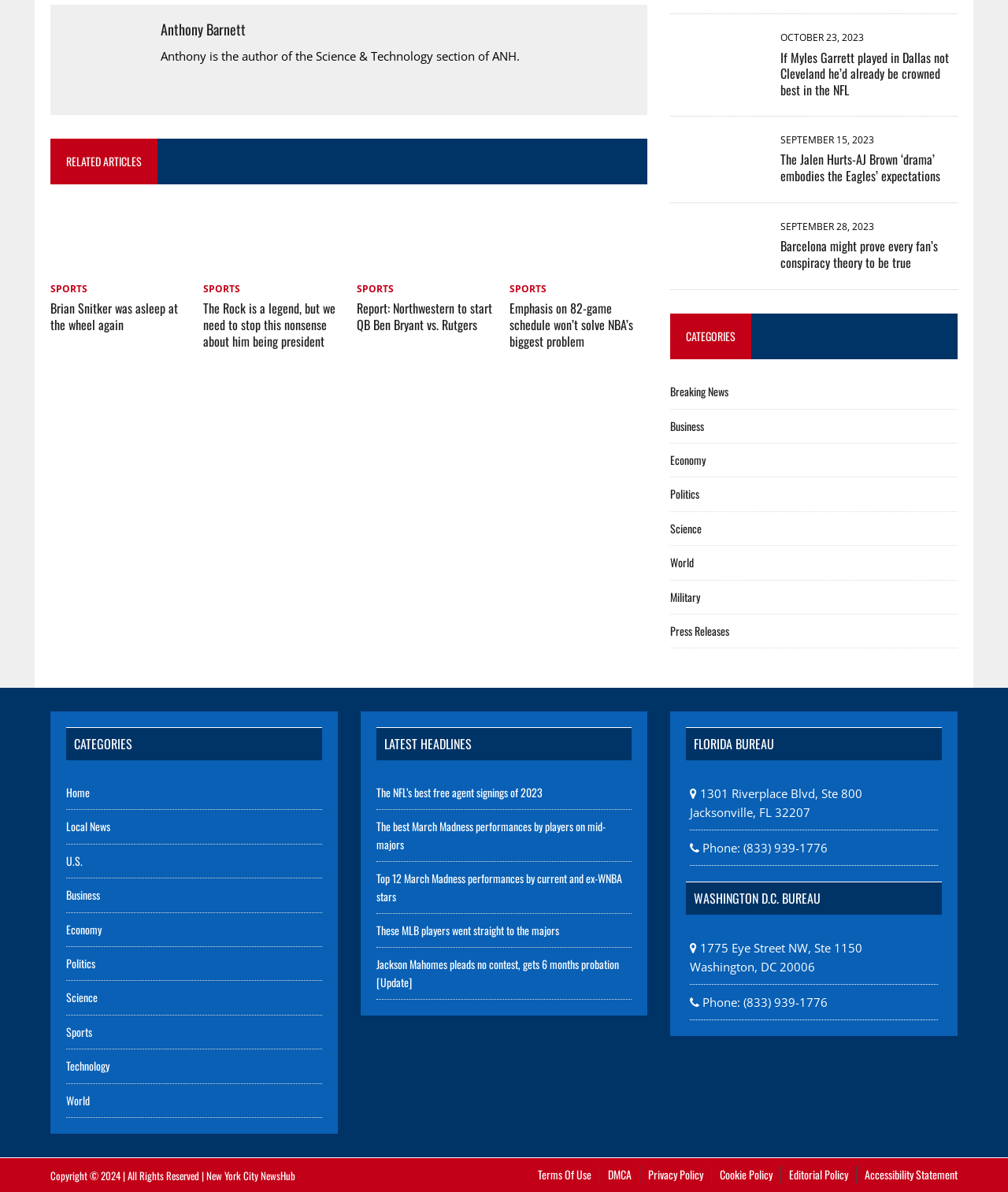Pinpoint the bounding box coordinates of the element to be clicked to execute the instruction: "Browse the Sports category".

[0.354, 0.237, 0.39, 0.248]